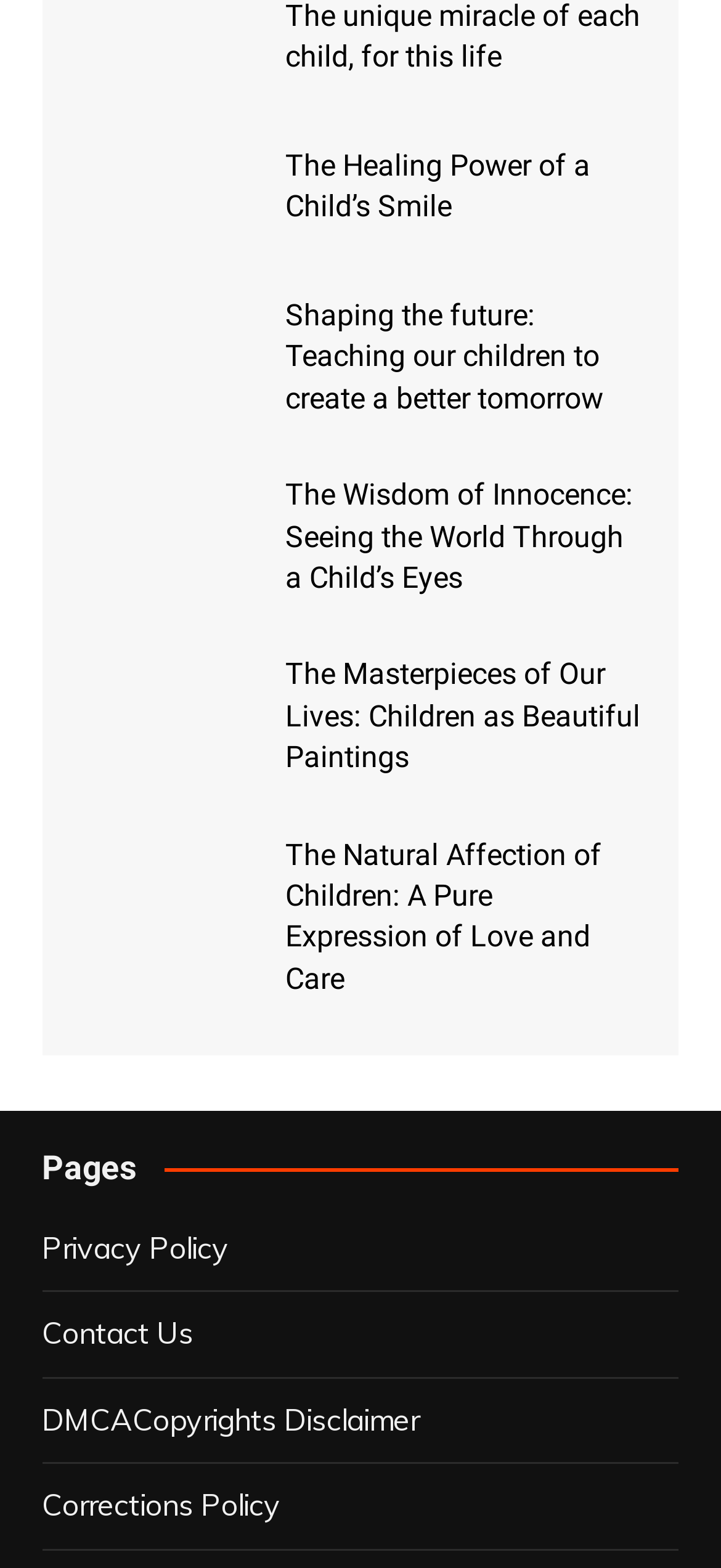How many links are present on the webpage?
Based on the screenshot, provide your answer in one word or phrase.

11